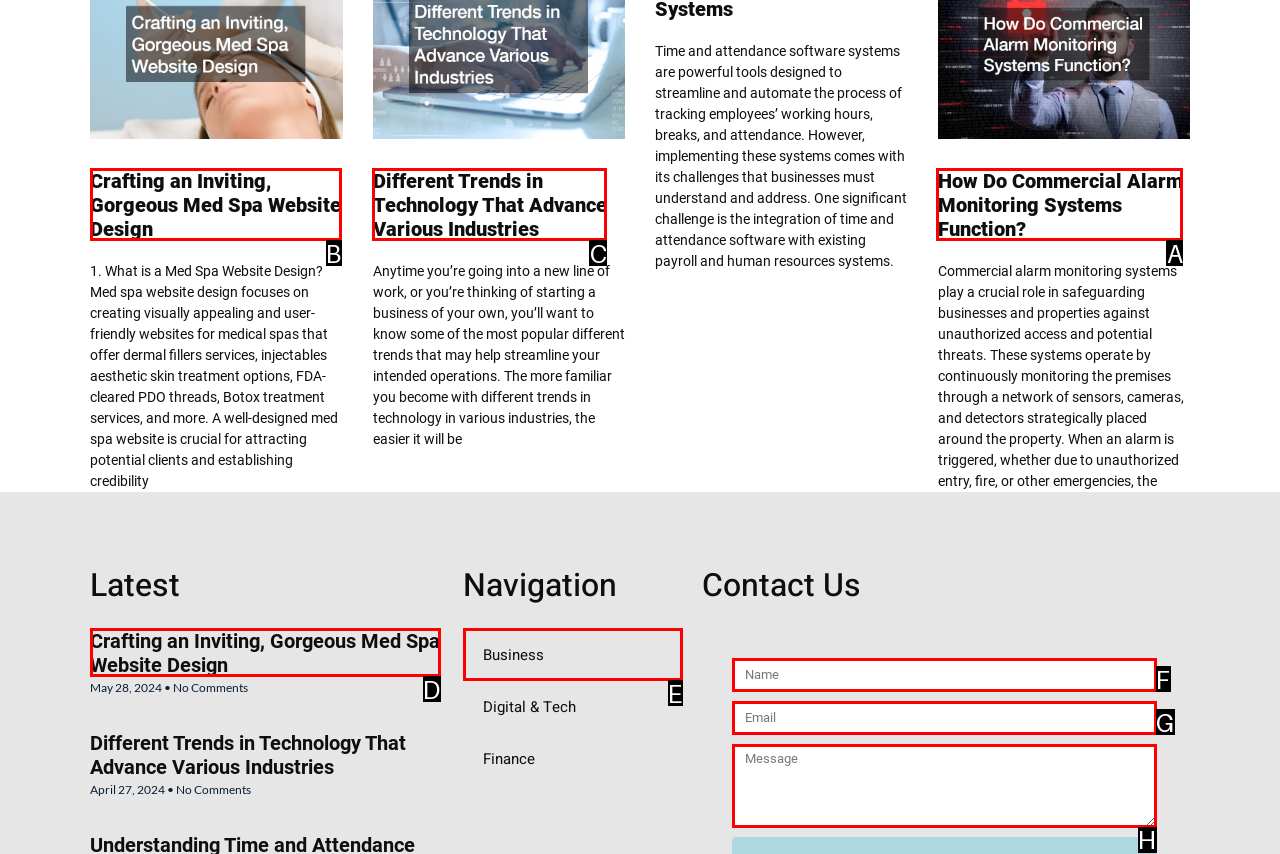Identify the HTML element to click to fulfill this task: Click on the link to learn about how commercial alarm monitoring systems function
Answer with the letter from the given choices.

A